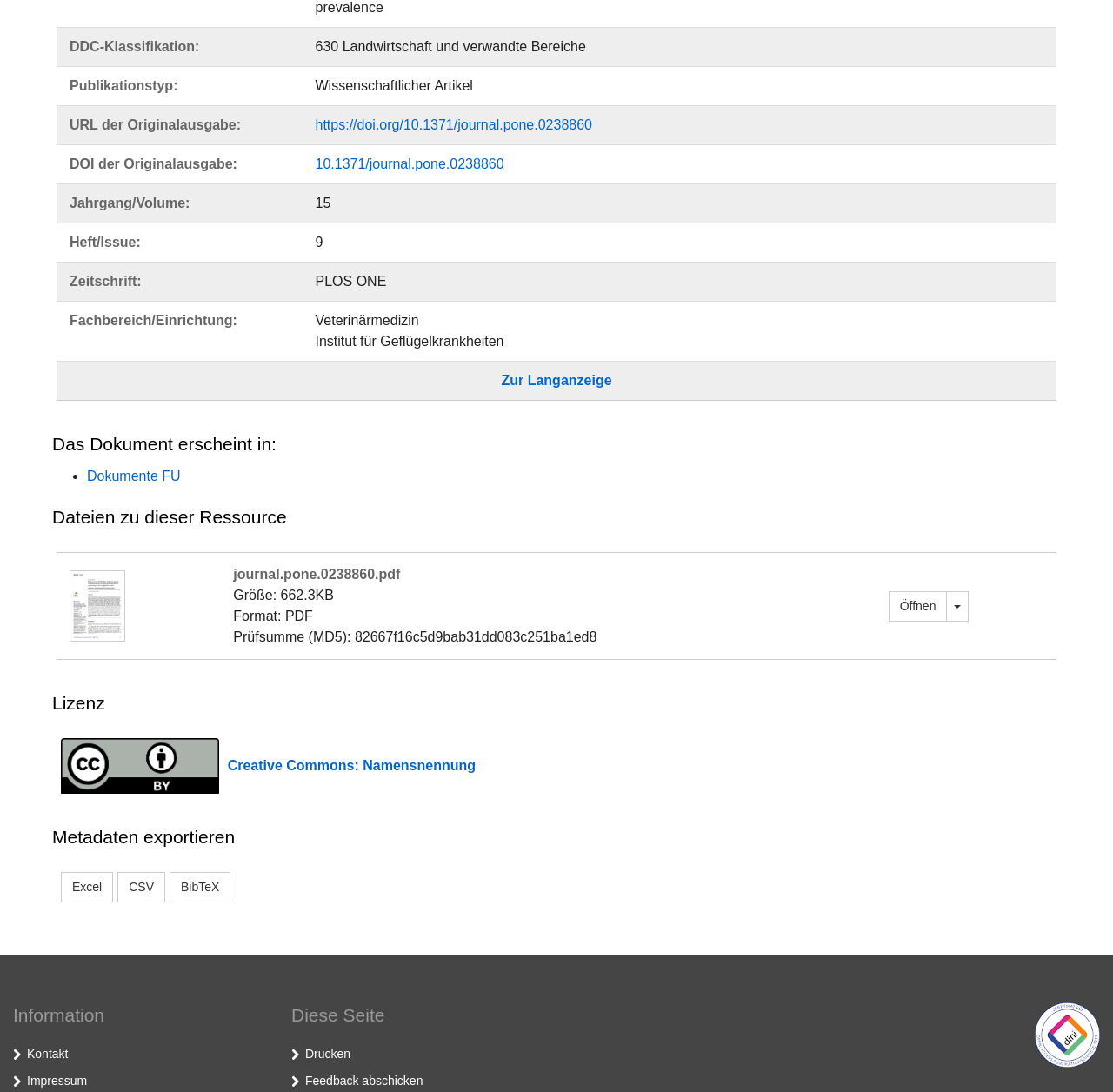Determine the bounding box coordinates of the target area to click to execute the following instruction: "Download the PDF file."

[0.798, 0.541, 0.851, 0.569]